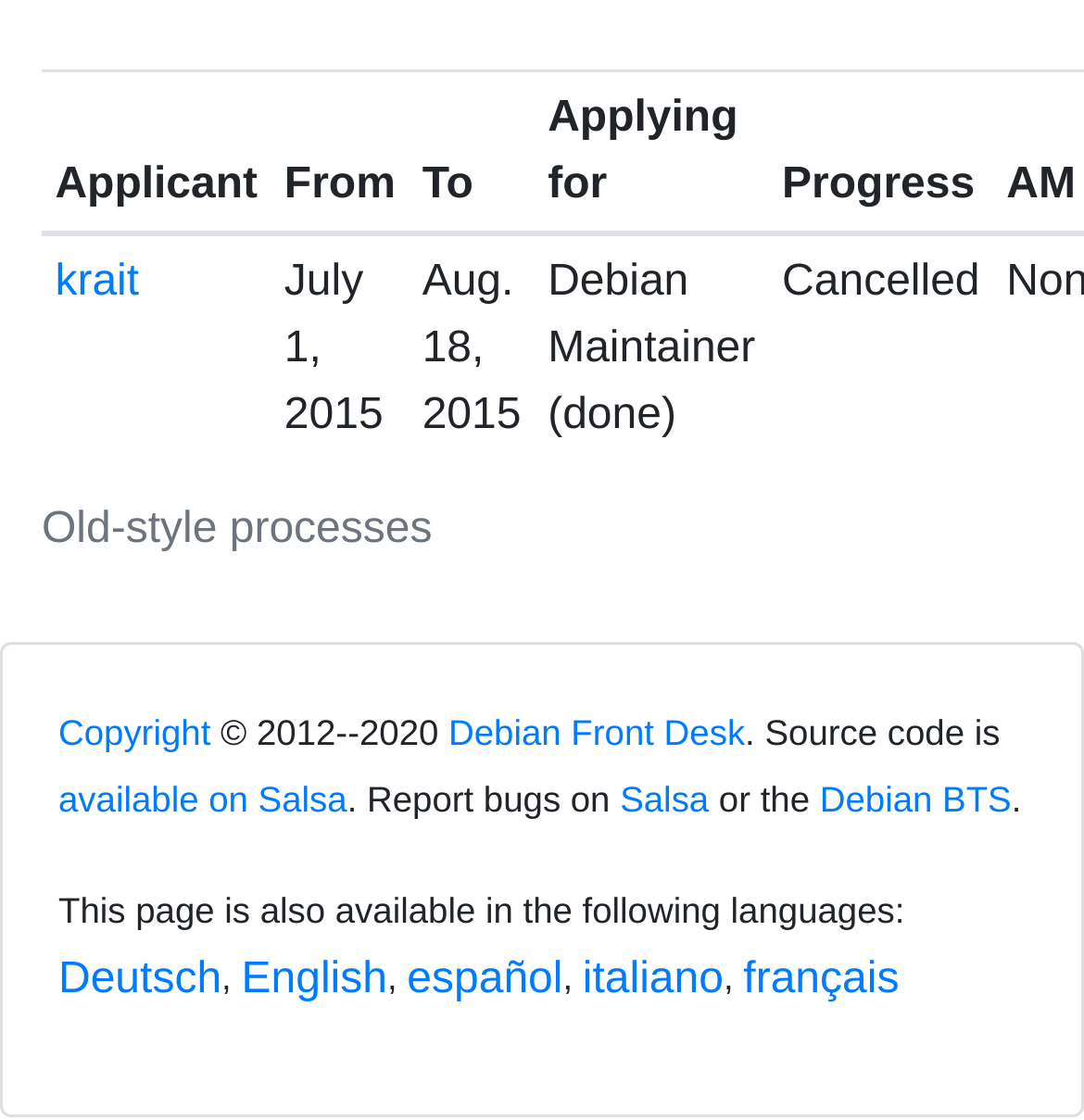Please specify the coordinates of the bounding box for the element that should be clicked to carry out this instruction: "View the 'Copyright' information". The coordinates must be four float numbers between 0 and 1, formatted as [left, top, right, bottom].

[0.054, 0.635, 0.194, 0.672]